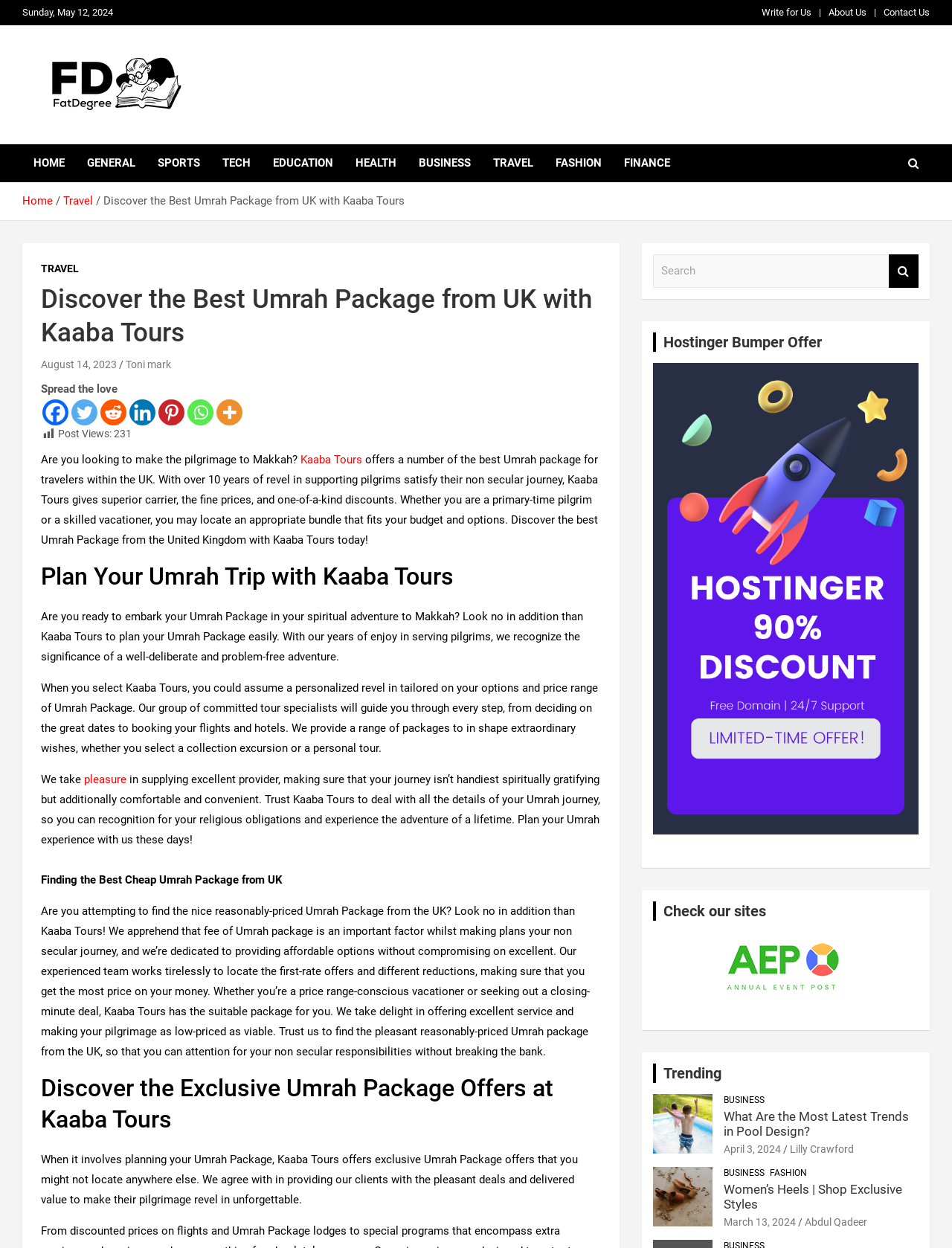What is the benefit of choosing Kaaba Tours?
Please answer the question with as much detail as possible using the screenshot.

The benefit of choosing Kaaba Tours is a personalized experience, as stated in the text 'When you select Kaaba Tours, you could expect a personalized experience tailored to your options and budget of Umrah Package.'